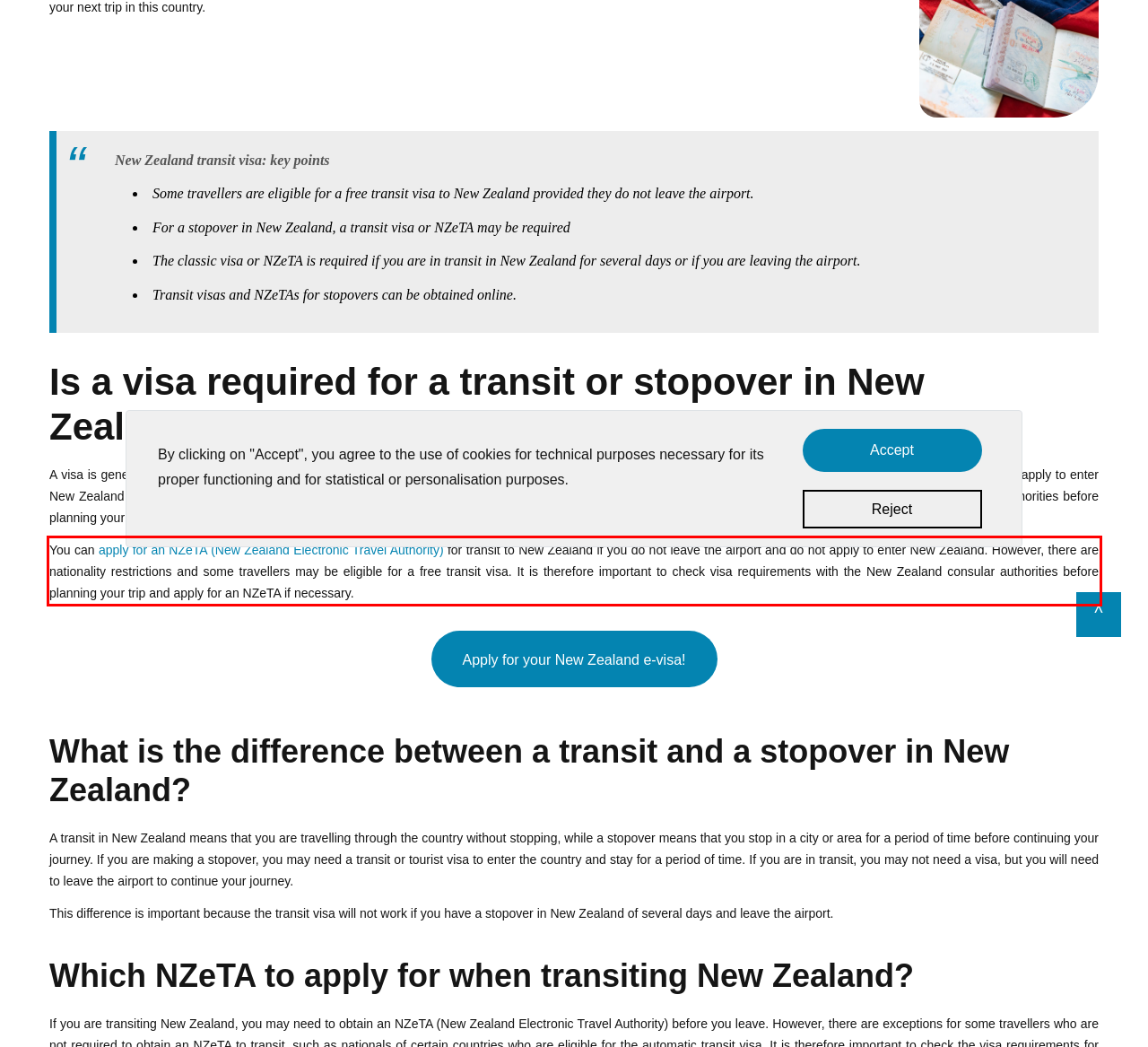Please perform OCR on the text within the red rectangle in the webpage screenshot and return the text content.

You can apply for an NZeTA (New Zealand Electronic Travel Authority) for transit to New Zealand if you do not leave the airport and do not apply to enter New Zealand. However, there are nationality restrictions and some travellers may be eligible for a free transit visa. It is therefore important to check visa requirements with the New Zealand consular authorities before planning your trip and apply for an NZeTA if necessary.